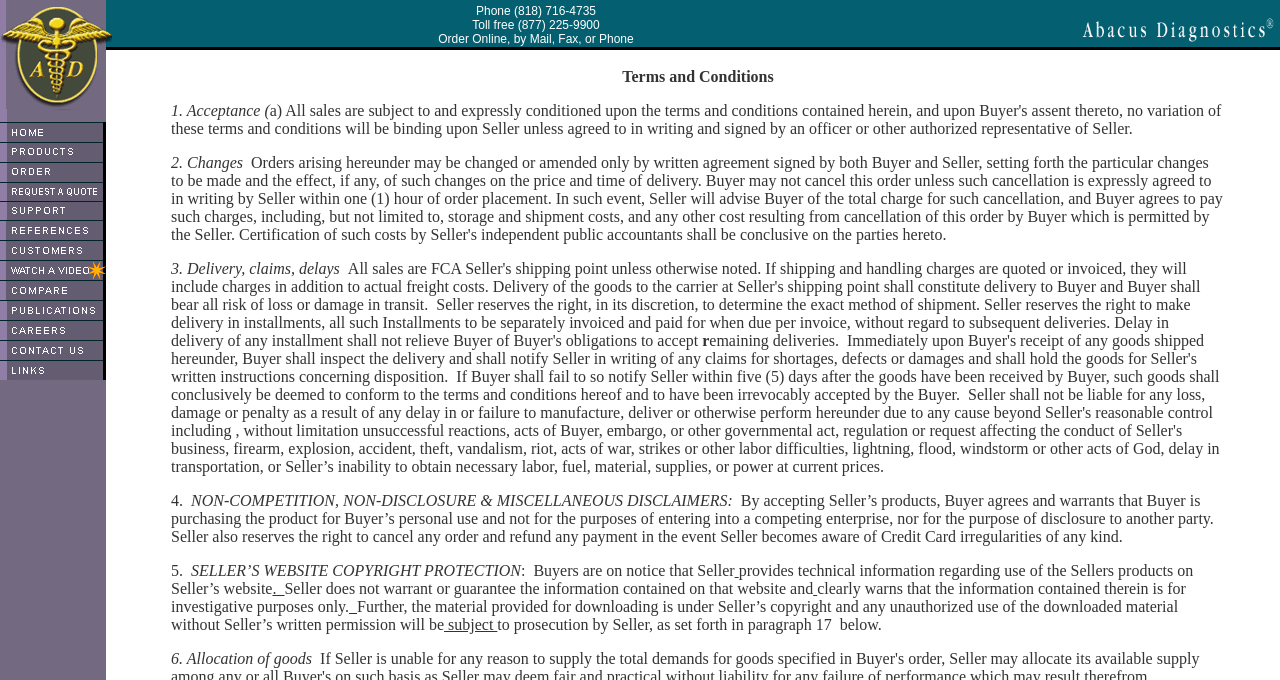Please identify the bounding box coordinates of the area that needs to be clicked to fulfill the following instruction: "Call the phone number."

[0.089, 0.0, 0.748, 0.074]